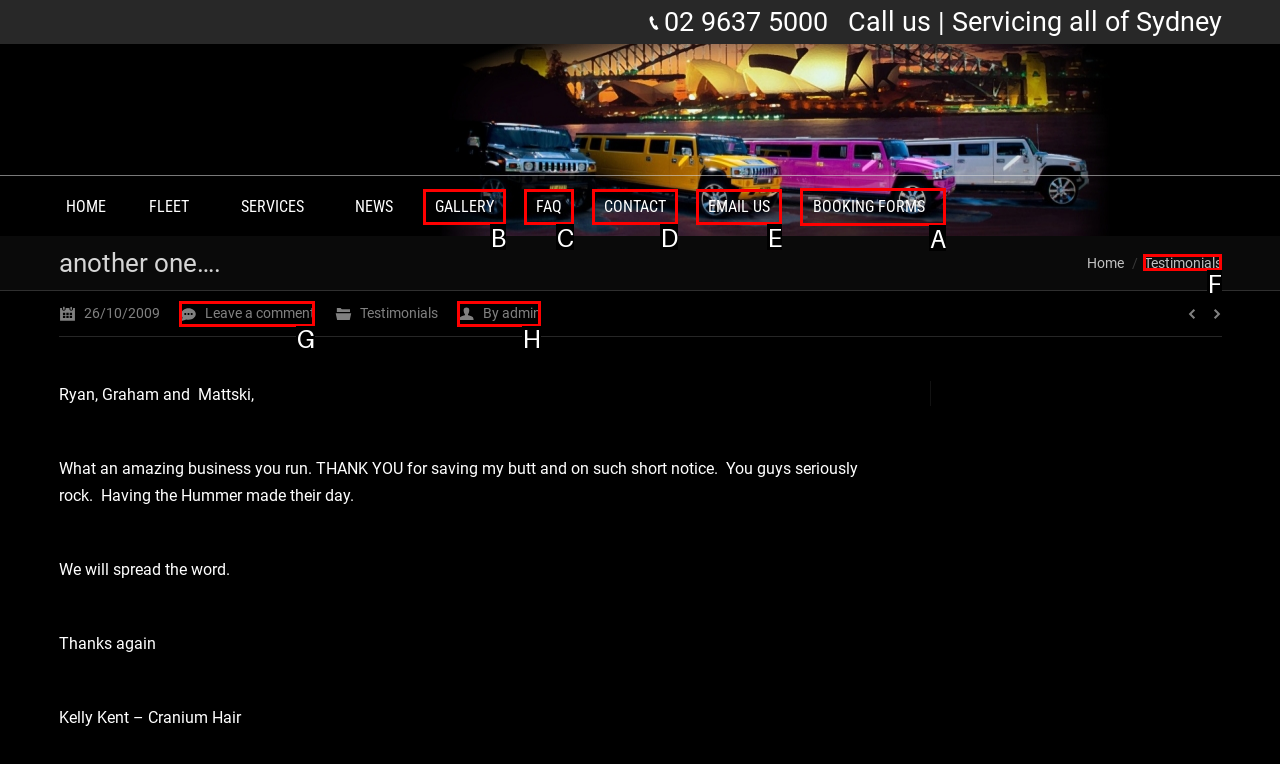Select the correct UI element to complete the task: View the gallery
Please provide the letter of the chosen option.

B